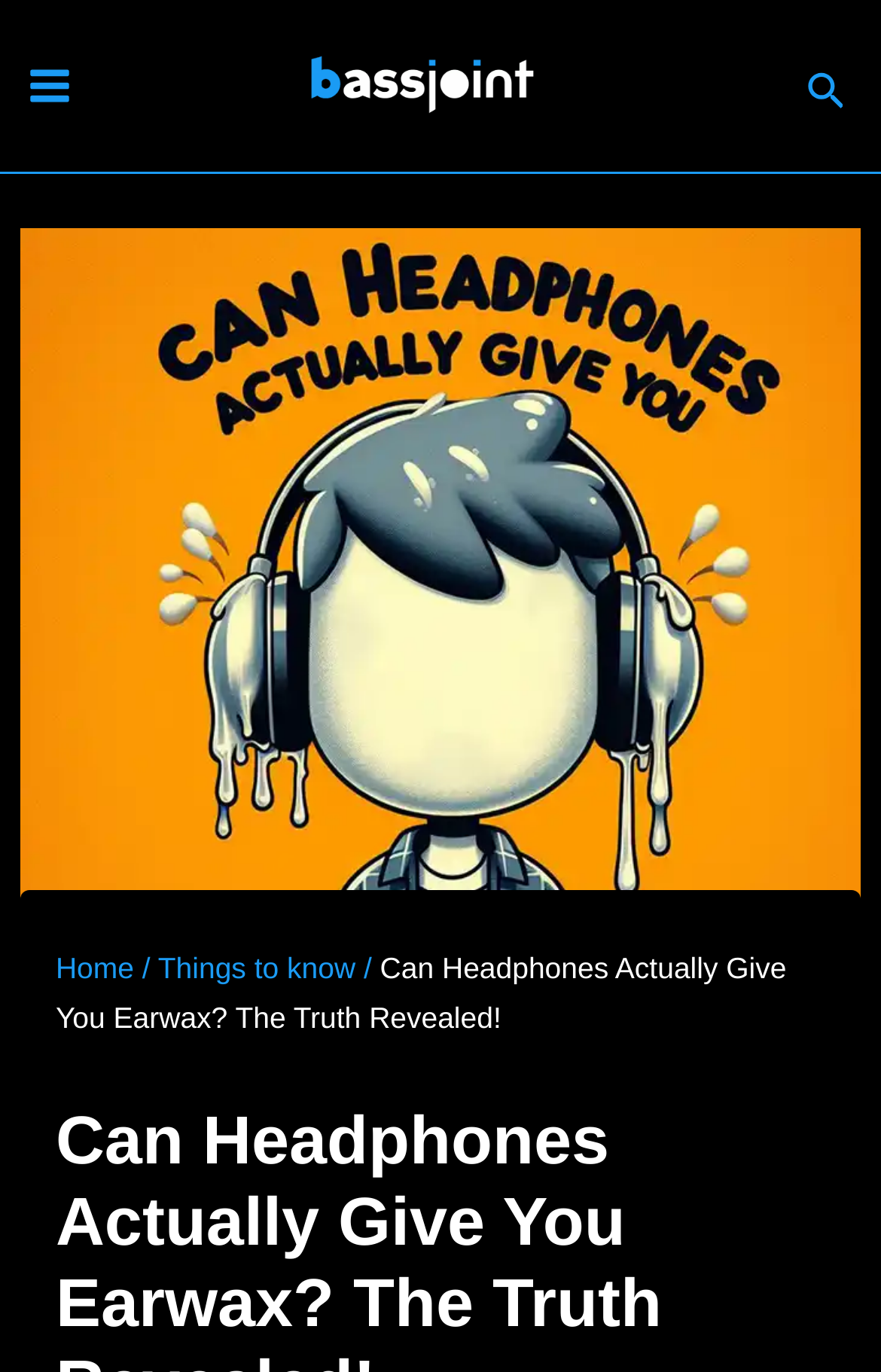Can you identify and provide the main heading of the webpage?

Can Headphones Actually Give You Earwax? The Truth Revealed!